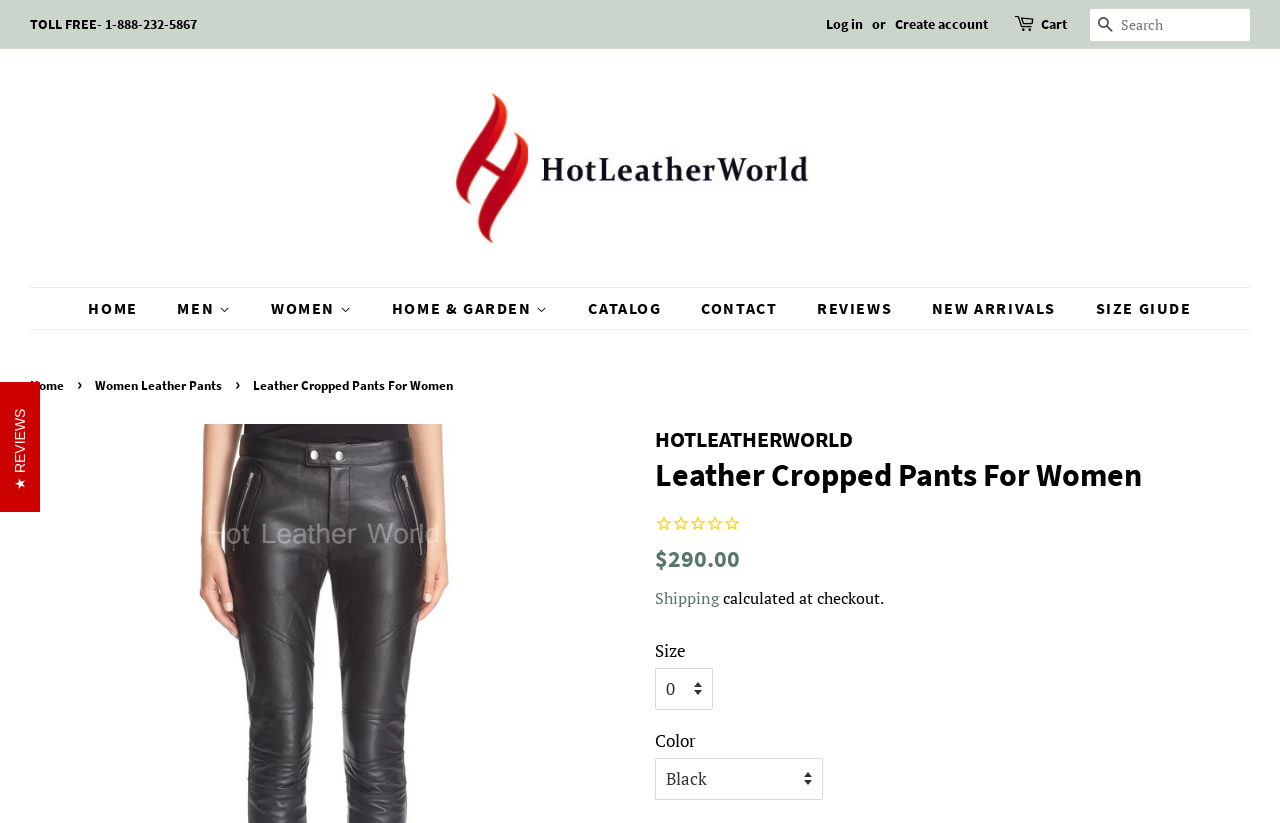Highlight the bounding box of the UI element that corresponds to this description: "Size Giude".

[0.844, 0.35, 0.931, 0.4]